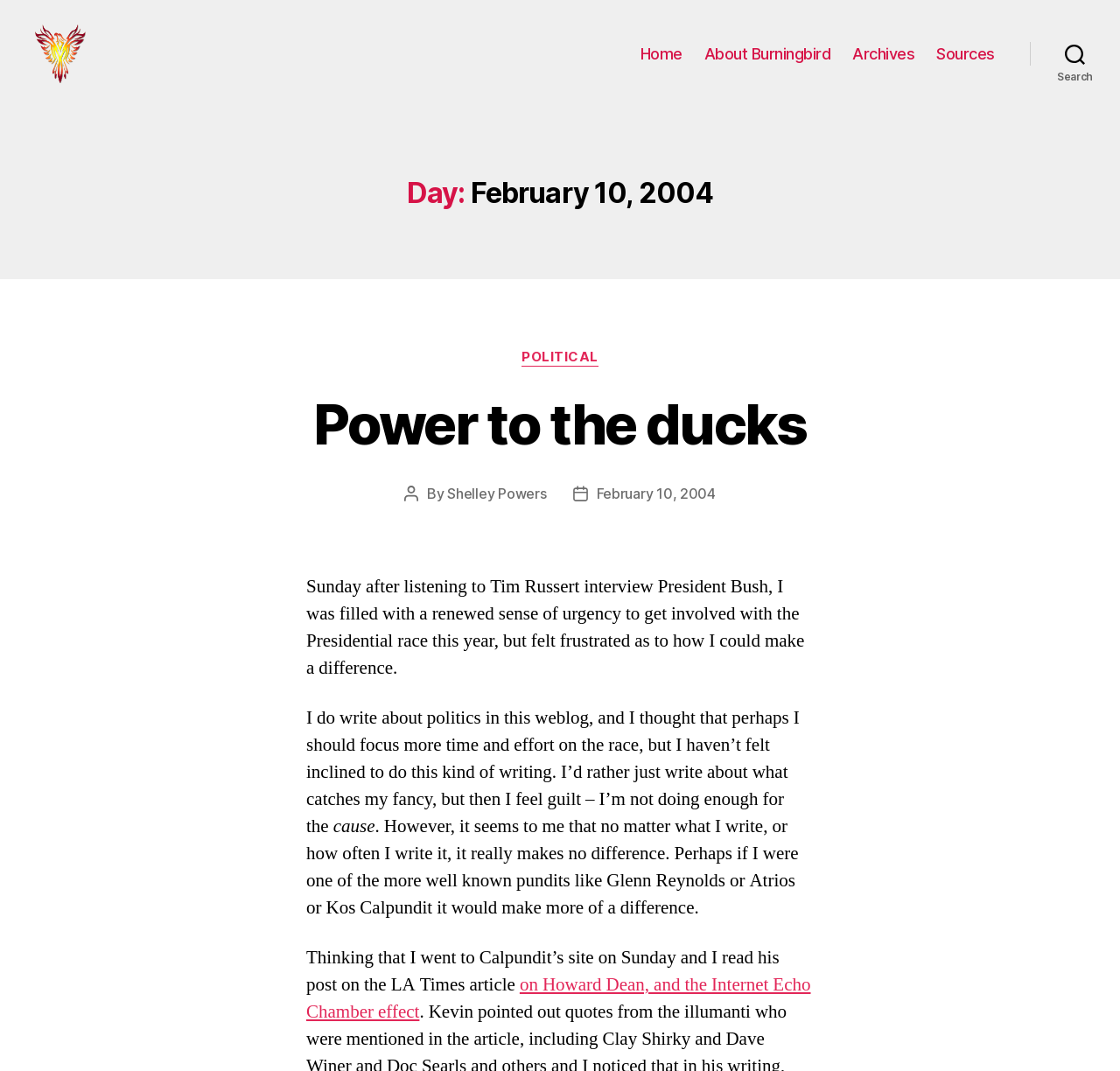Answer the following inquiry with a single word or phrase:
Who is the author of the post?

Shelley Powers